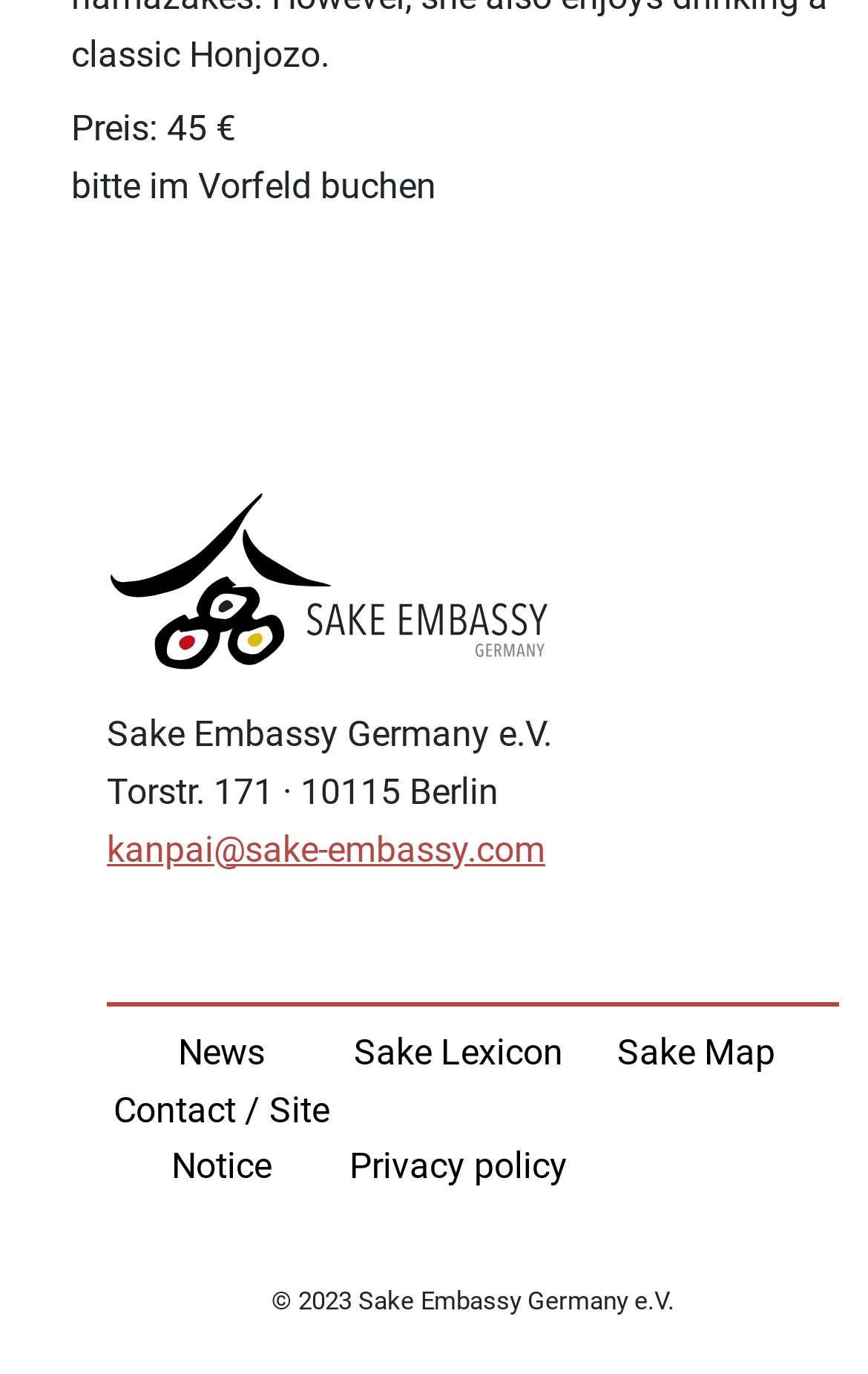What is the address of Sake Embassy Germany e.V.?
Answer the question with a single word or phrase, referring to the image.

Torstr. 171 · 10115 Berlin